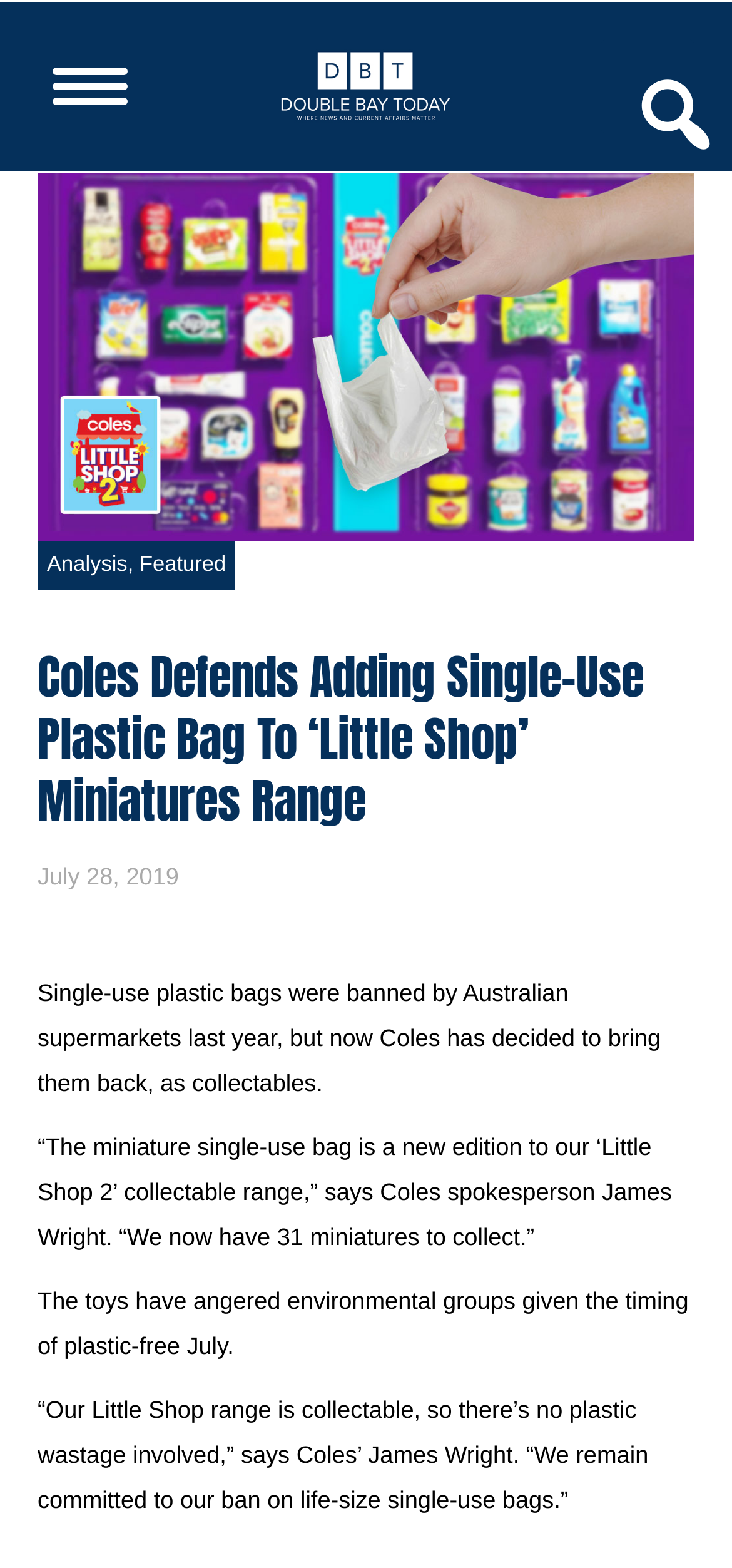Why are environmental groups angry about Coles' new addition?
Your answer should be a single word or phrase derived from the screenshot.

Timing of plastic-free July